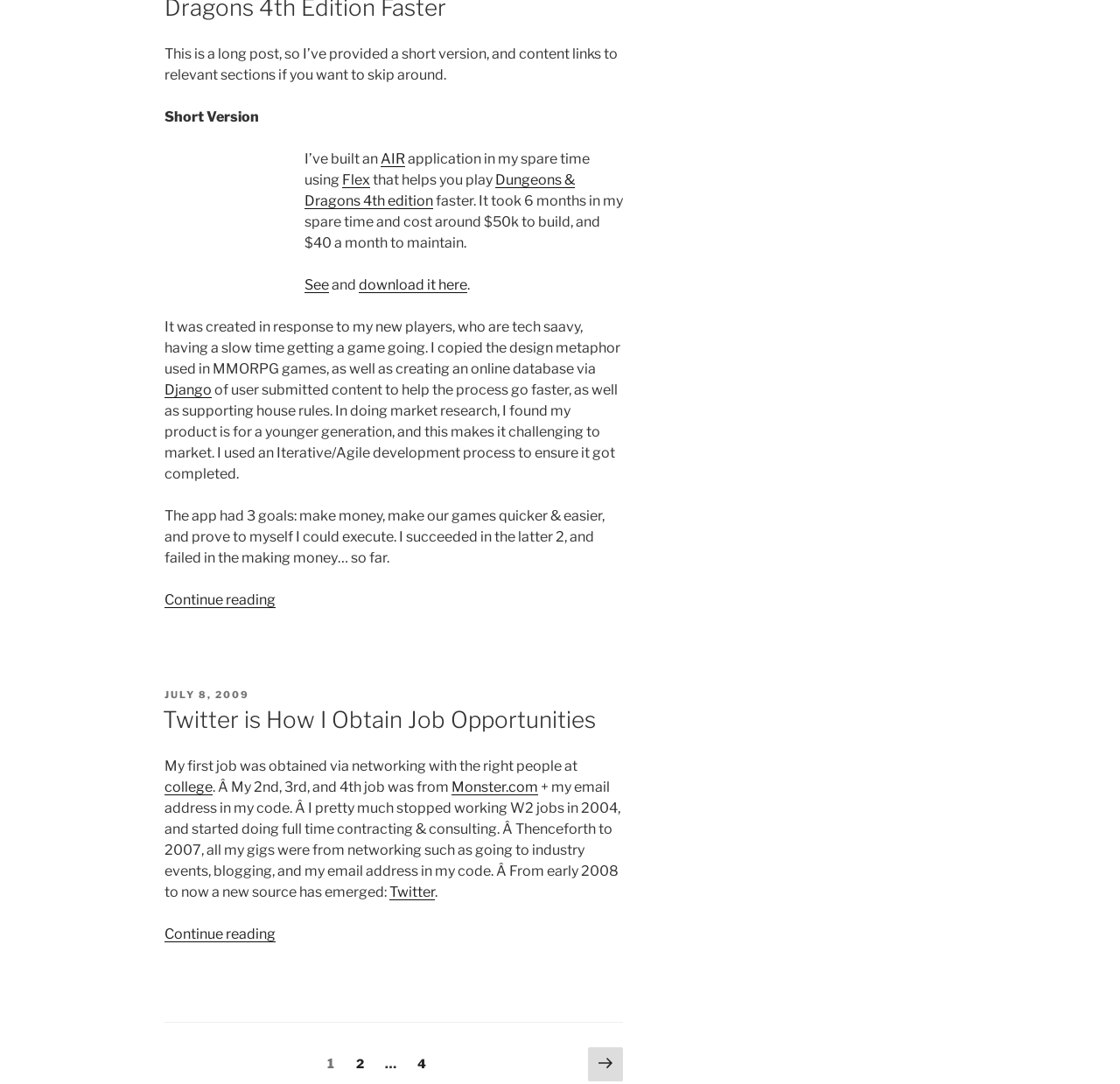Identify the bounding box coordinates for the region of the element that should be clicked to carry out the instruction: "Download the app by clicking 'download it here'". The bounding box coordinates should be four float numbers between 0 and 1, i.e., [left, top, right, bottom].

[0.32, 0.255, 0.417, 0.27]